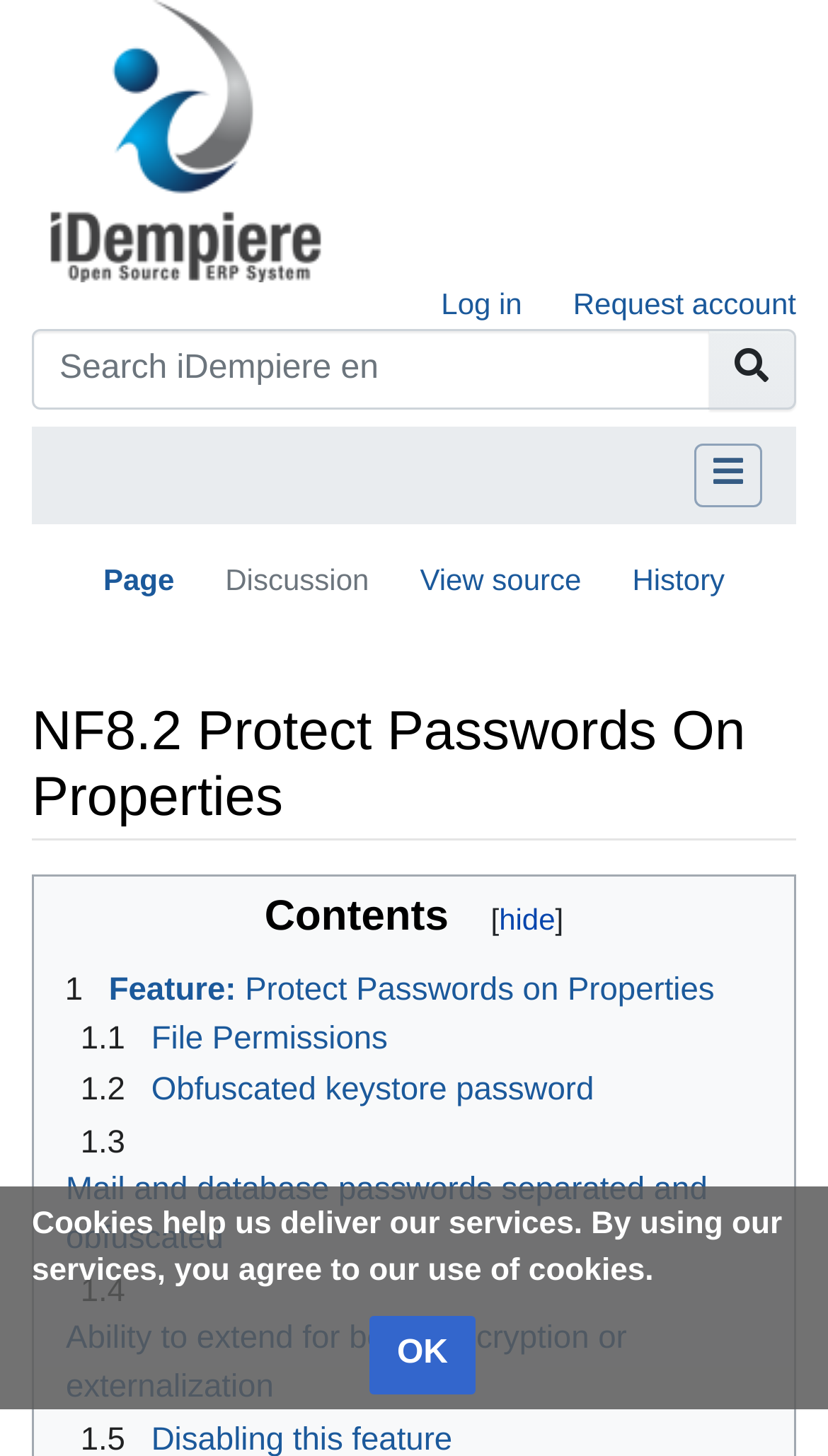Create a full and detailed caption for the entire webpage.

The webpage is about "NF8.2 Protect Passwords On Properties" in iDempiere en. At the top left, there is an image and a link to "iDempiere en". On the top right, there are links to "Log in" and "Request account". Below these links, there is a search bar with a textbox and a "Go to page" button.

On the top middle, there is a button with an icon. Below this button, there are four links: "Page", "Discussion", "View source", and "History". Each link has a corresponding keyboard shortcut.

The main content of the webpage starts with a heading "NF8.2 Protect Passwords On Properties". Below this heading, there is a section with links to "navigation" and "search". The "search" link has a "hide" button next to it.

The main content is divided into sections, with headings and links to specific topics. The topics include "Feature: Protect Passwords on Properties", "File Permissions", "Obfuscated keystore password", "Mail and database passwords separated and obfuscated", and "Ability to extend for better encryption or externalization".

At the bottom of the webpage, there is a message about cookies, stating that by using the services, users agree to the use of cookies. Next to this message, there is an "OK" button.